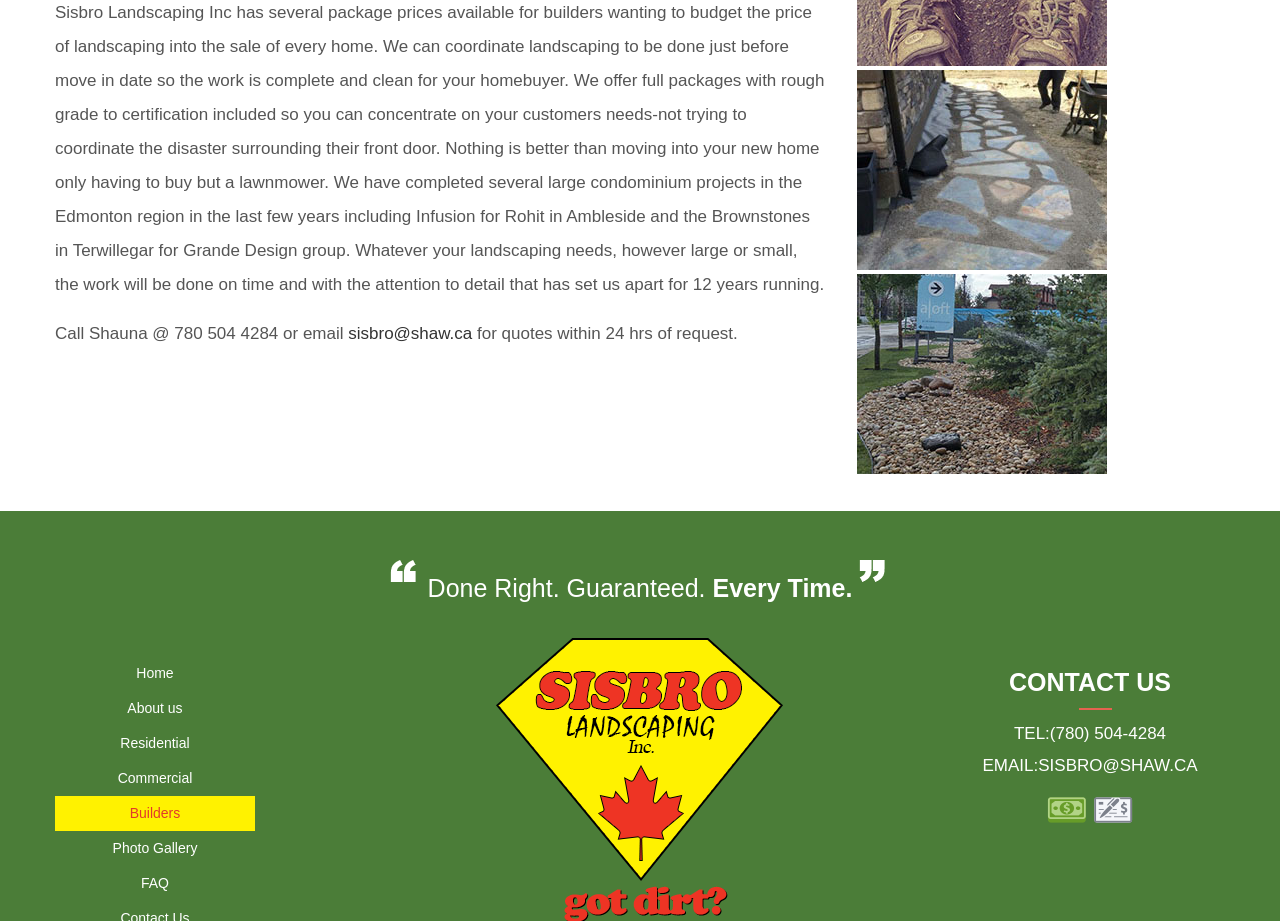What is the email address to request a quote?
Give a comprehensive and detailed explanation for the question.

I found the email address by reading the text that says 'Call Shauna @ 780 504 4284 or email sisbro@shaw.ca for quotes within 24 hrs of request.'.